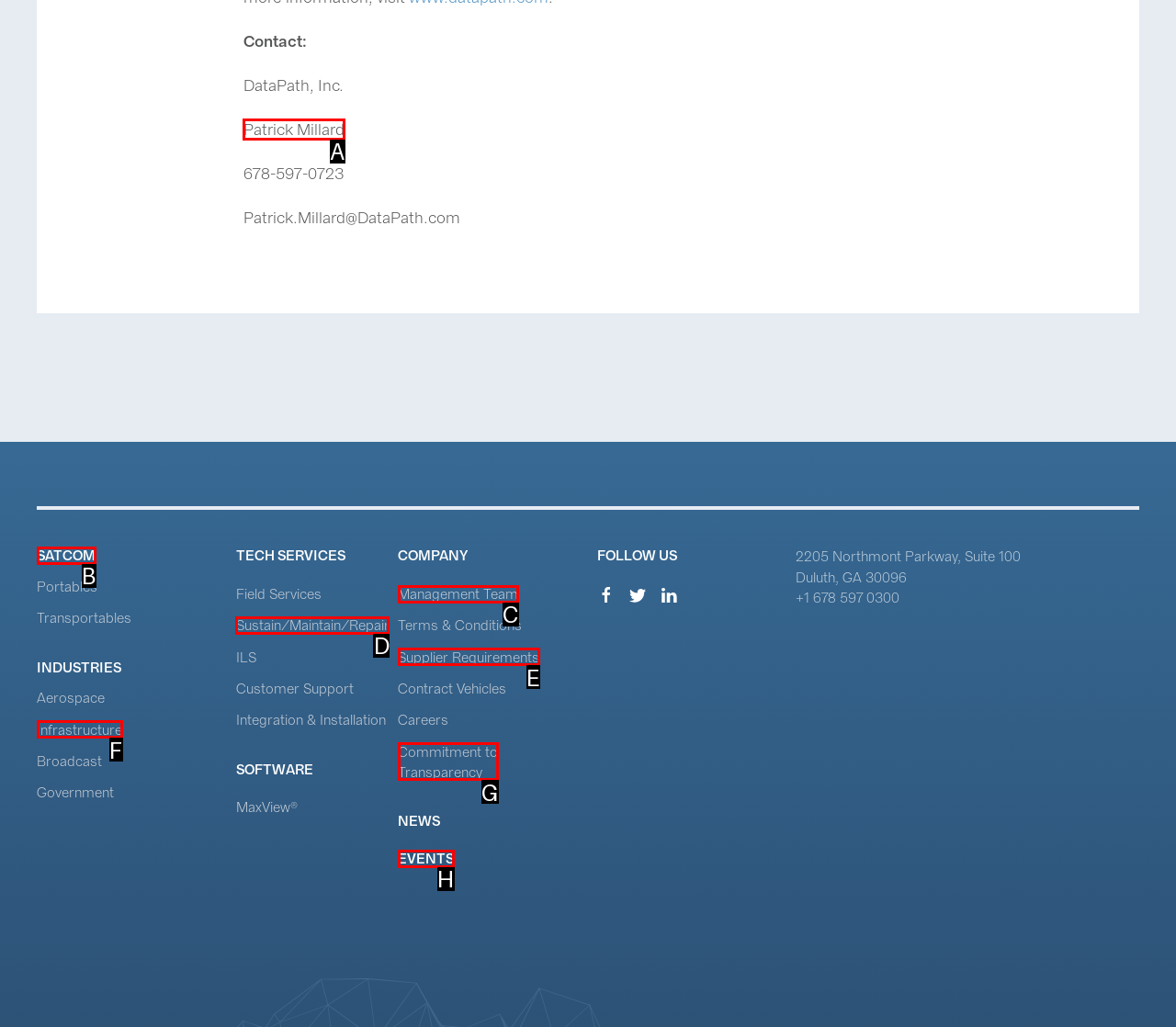Identify the correct HTML element to click for the task: Contact Patrick Millard. Provide the letter of your choice.

A